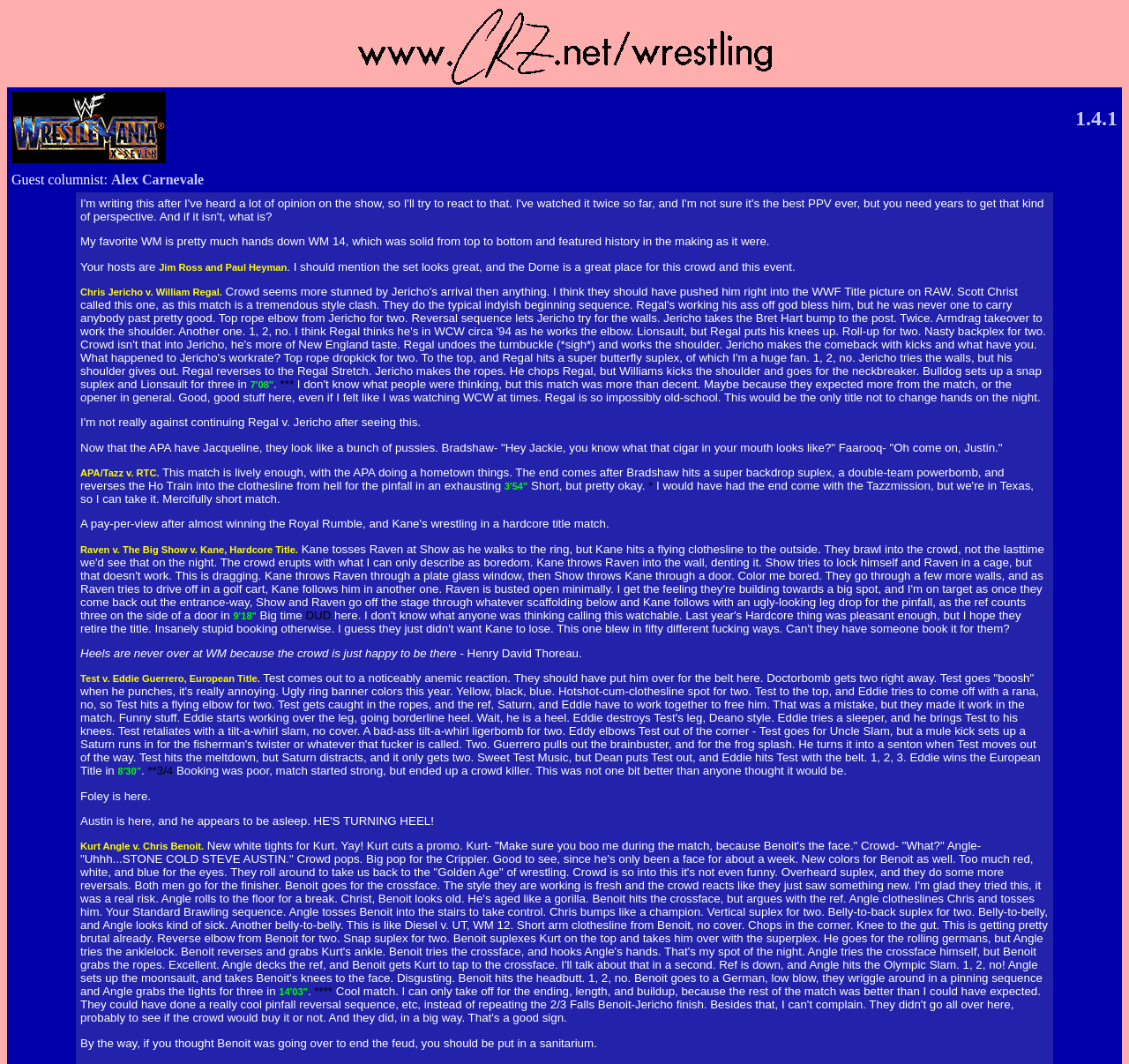Is there a guest columnist mentioned?
Refer to the image and provide a one-word or short phrase answer.

Yes